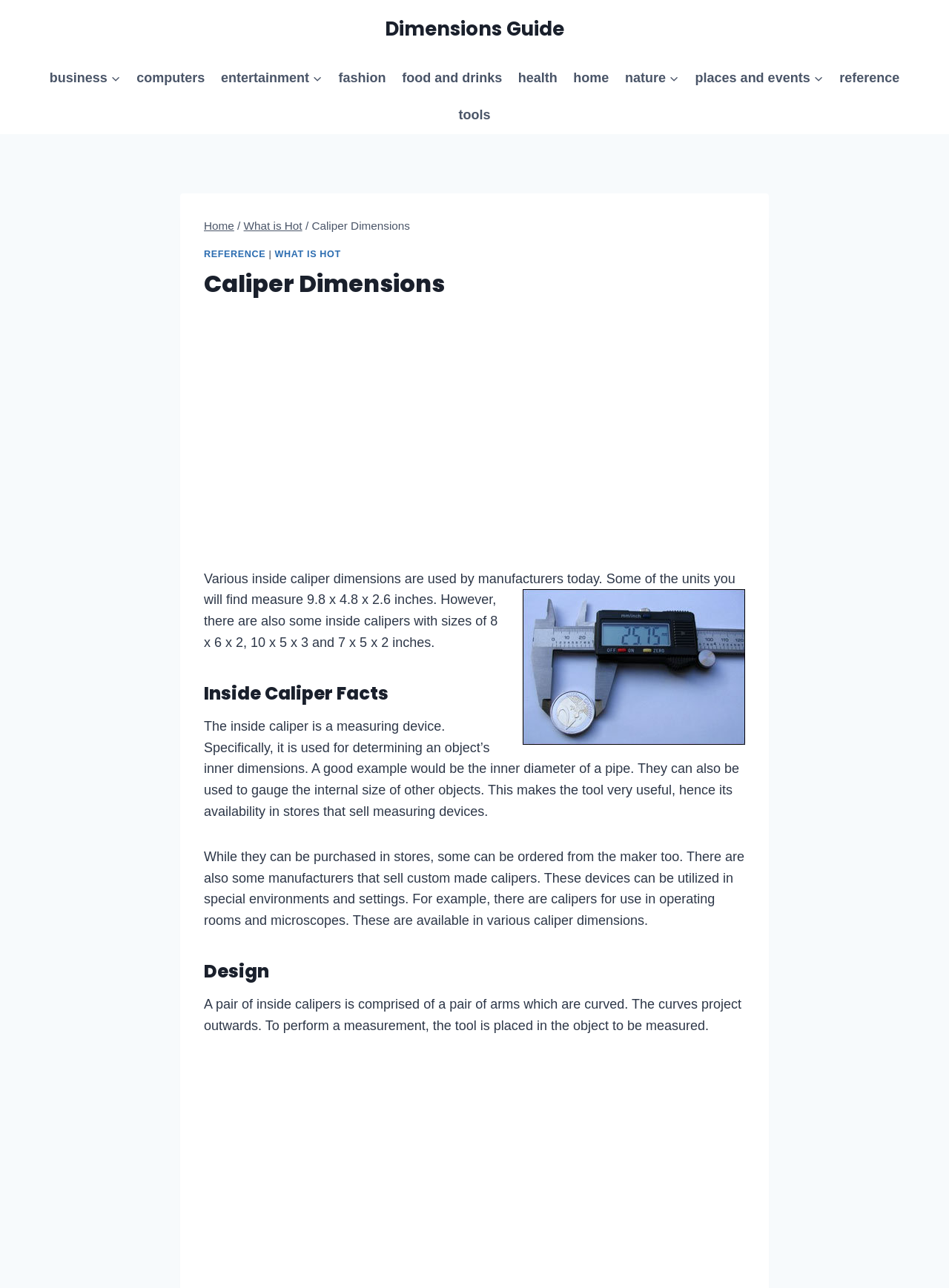Please find the bounding box for the UI component described as follows: "Dimensions Guide".

[0.405, 0.014, 0.595, 0.032]